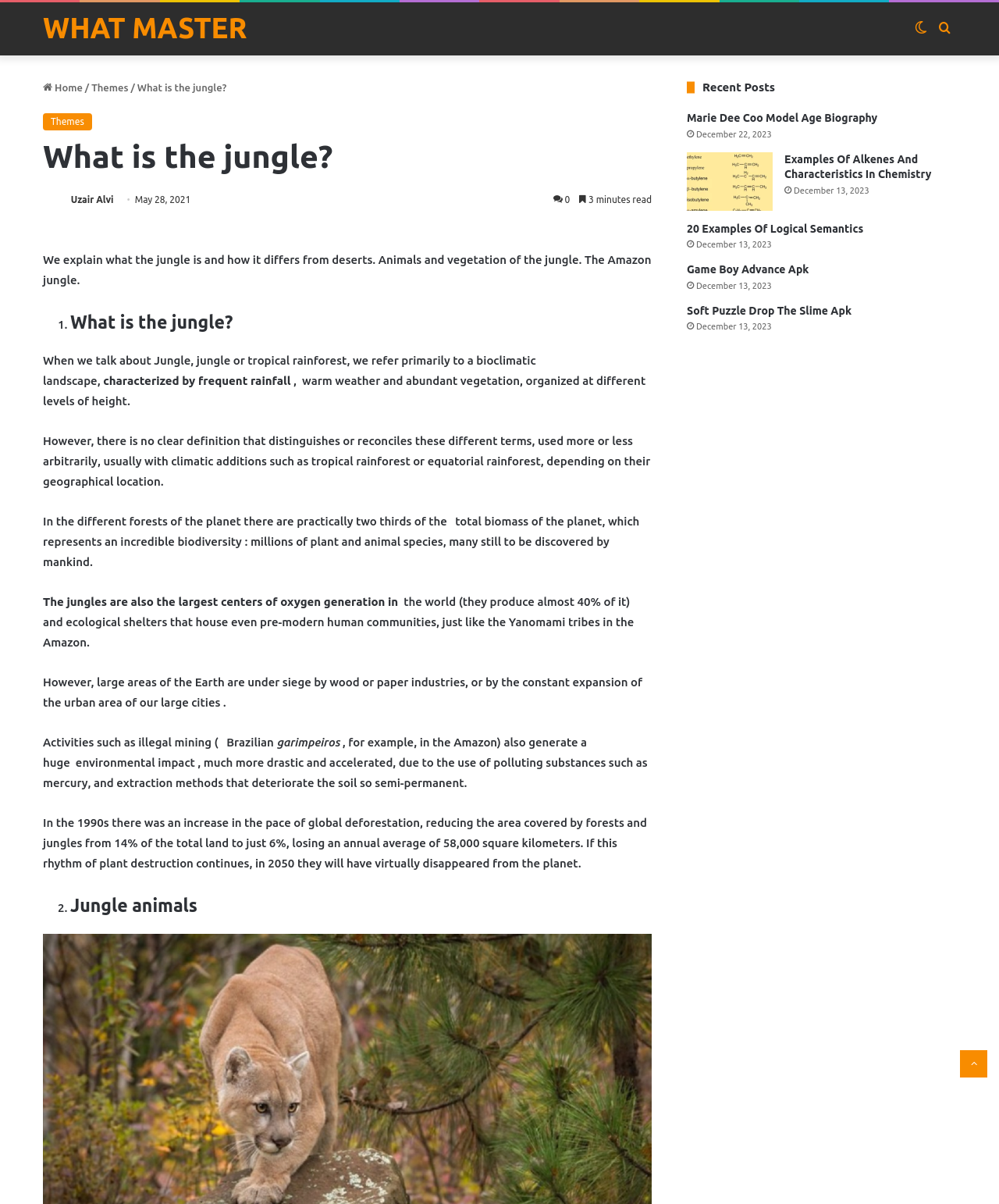Identify the main heading of the webpage and provide its text content.

What is the jungle?